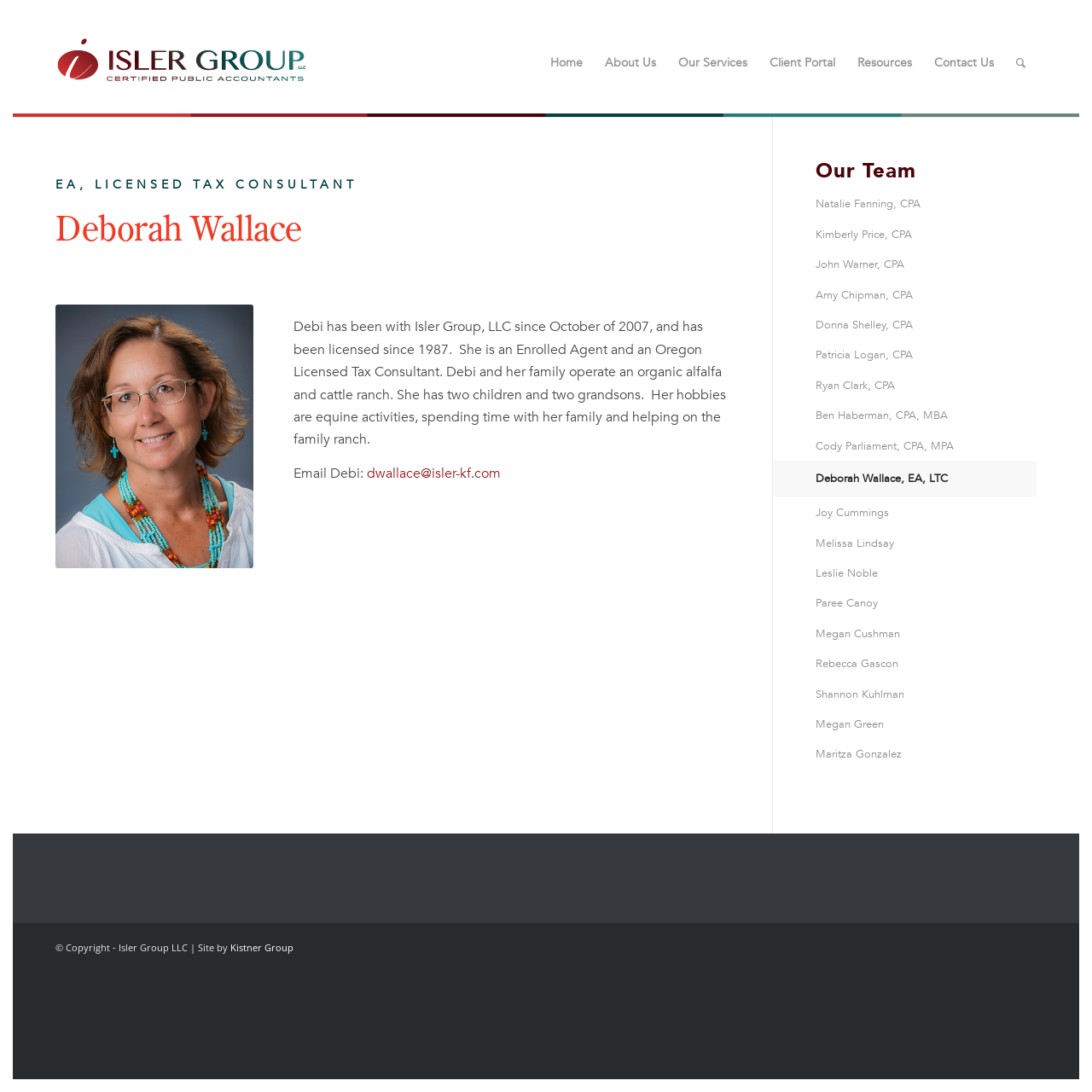What is the name of the company Deborah Wallace works for?
Using the image as a reference, answer the question in detail.

The webpage mentions that Deborah Wallace works for Isler Group LLC, which is mentioned in the link element with ID 48 and also in the image element with ID 63.